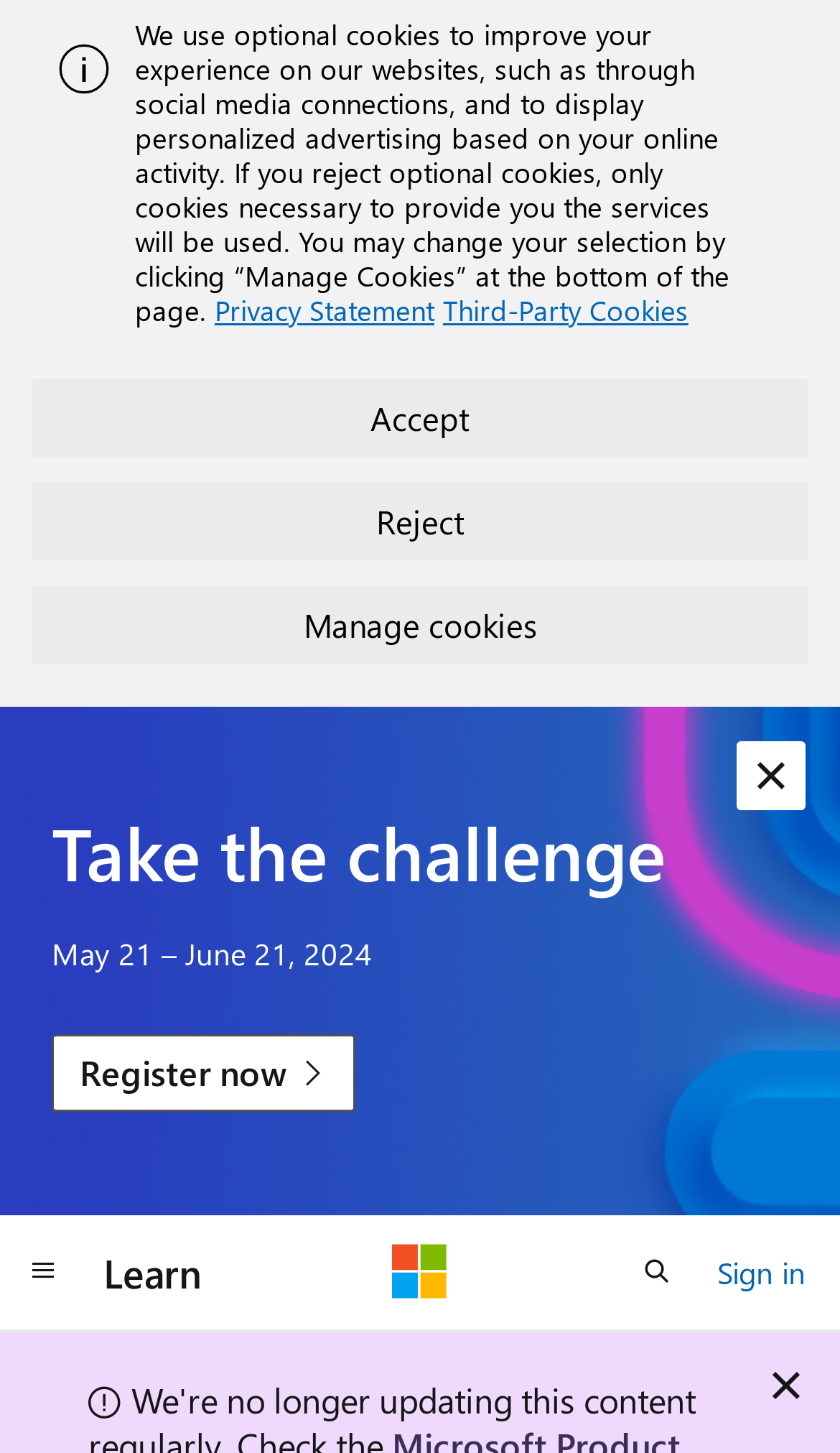What is the purpose of the 'Dismiss alert' button?
From the screenshot, provide a brief answer in one word or phrase.

To dismiss the alert